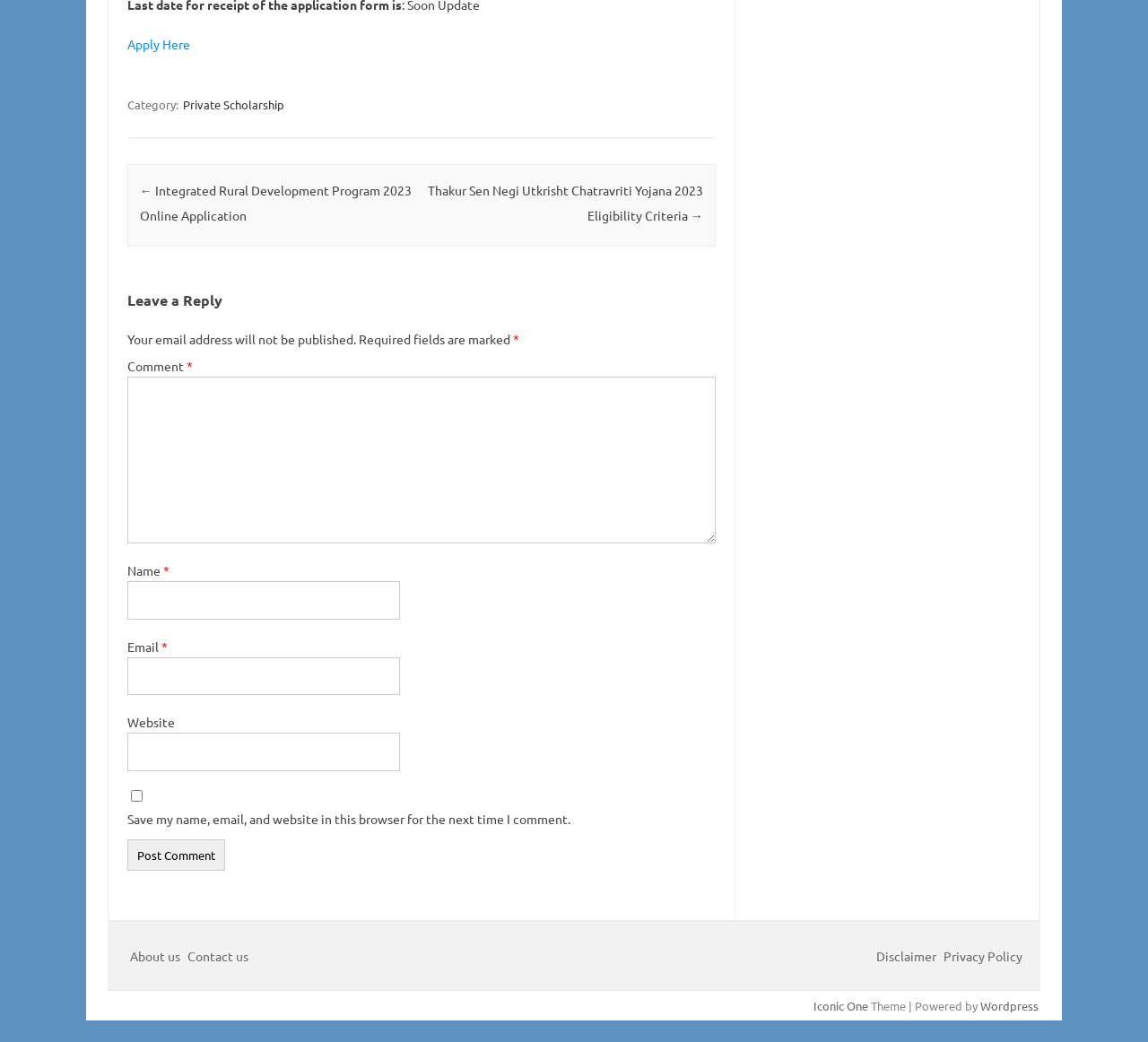Please find the bounding box coordinates of the clickable region needed to complete the following instruction: "Apply for the scholarship". The bounding box coordinates must consist of four float numbers between 0 and 1, i.e., [left, top, right, bottom].

[0.111, 0.034, 0.165, 0.05]